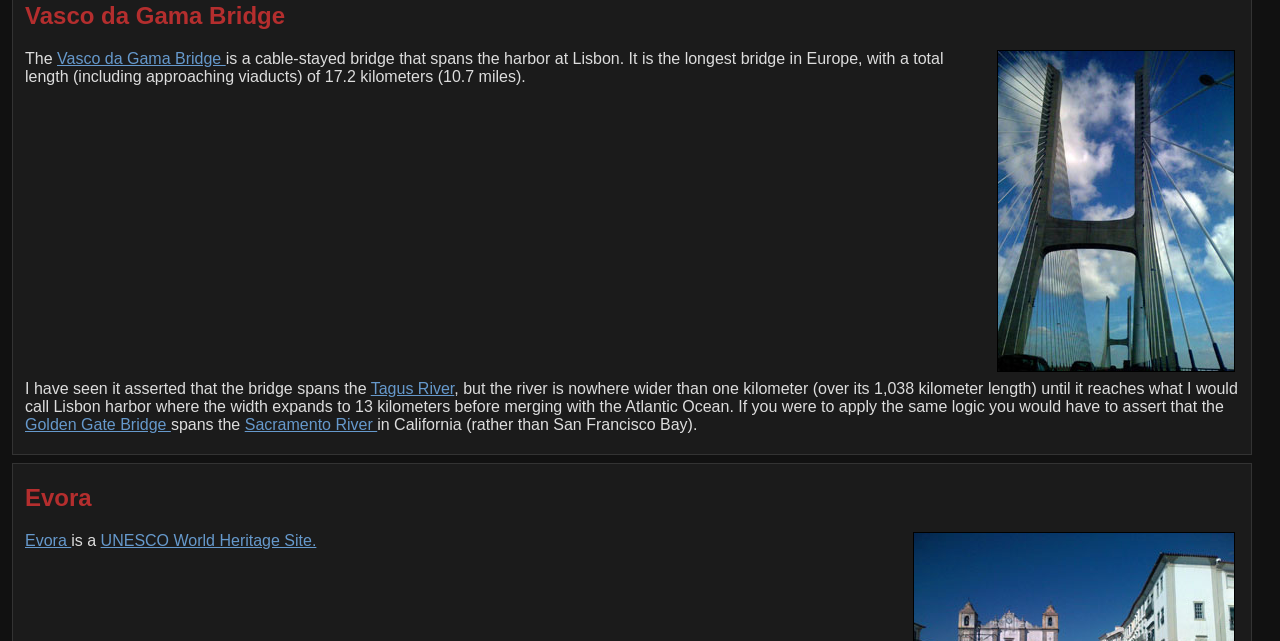Please respond to the question using a single word or phrase:
What is the longest bridge in Europe?

Vasco da Gama Bridge